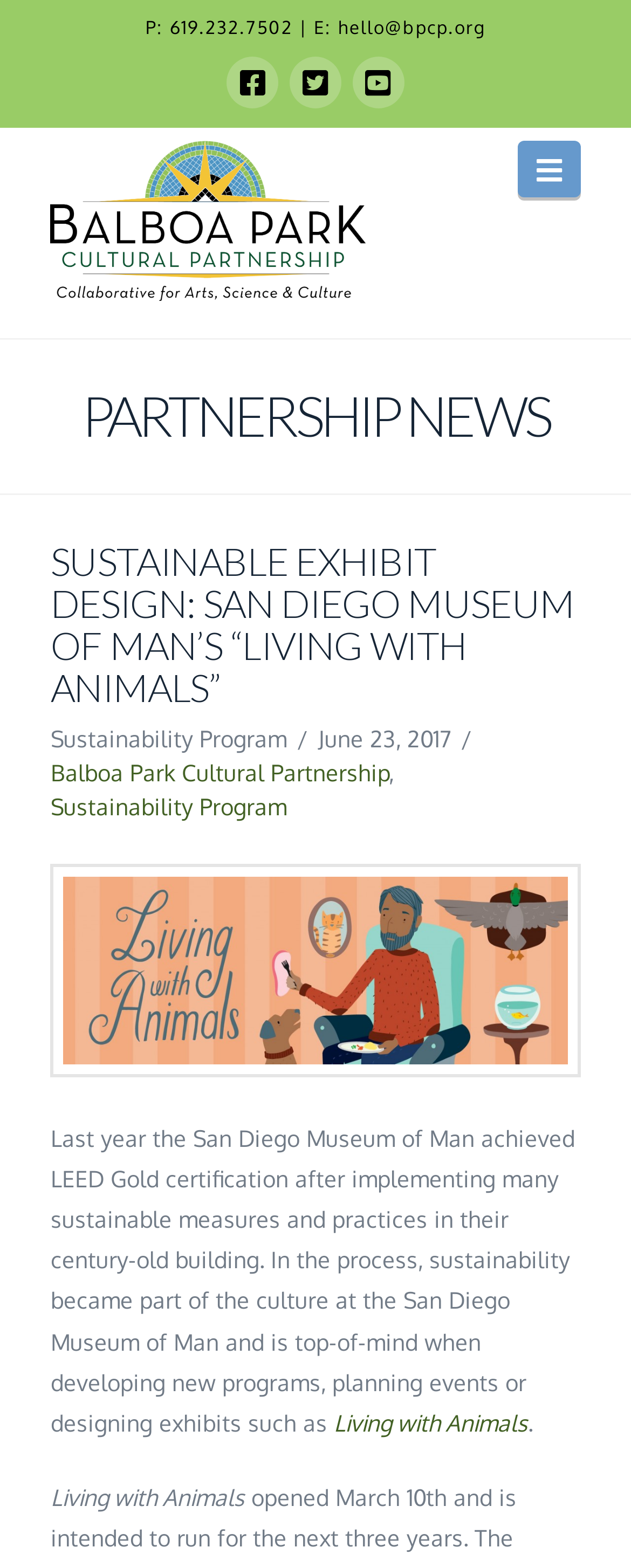Please indicate the bounding box coordinates of the element's region to be clicked to achieve the instruction: "Read about Balboa Park Cultural Partnership". Provide the coordinates as four float numbers between 0 and 1, i.e., [left, top, right, bottom].

[0.08, 0.09, 0.58, 0.192]